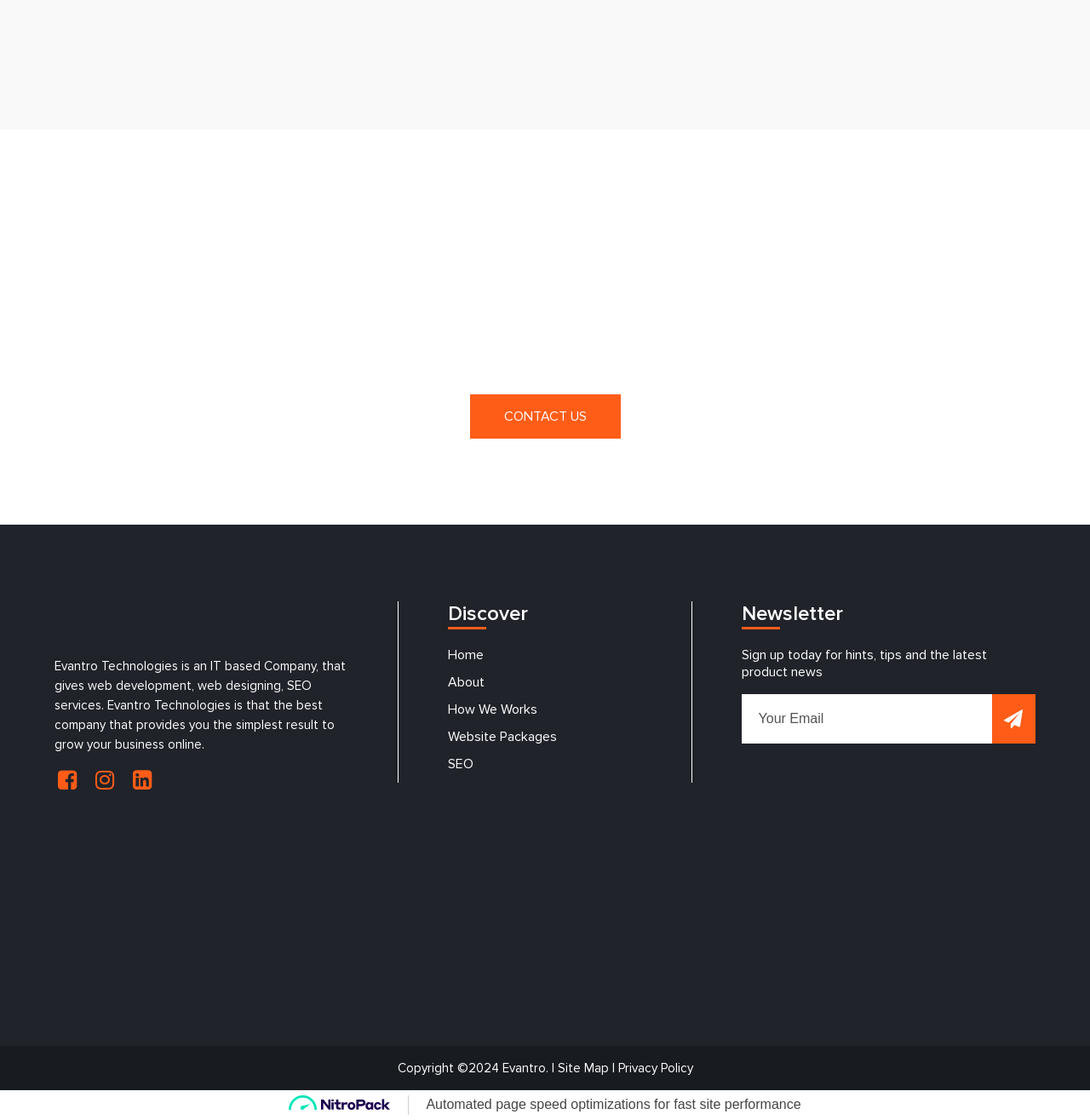Provide a one-word or brief phrase answer to the question:
What is the name of the company?

Evantro